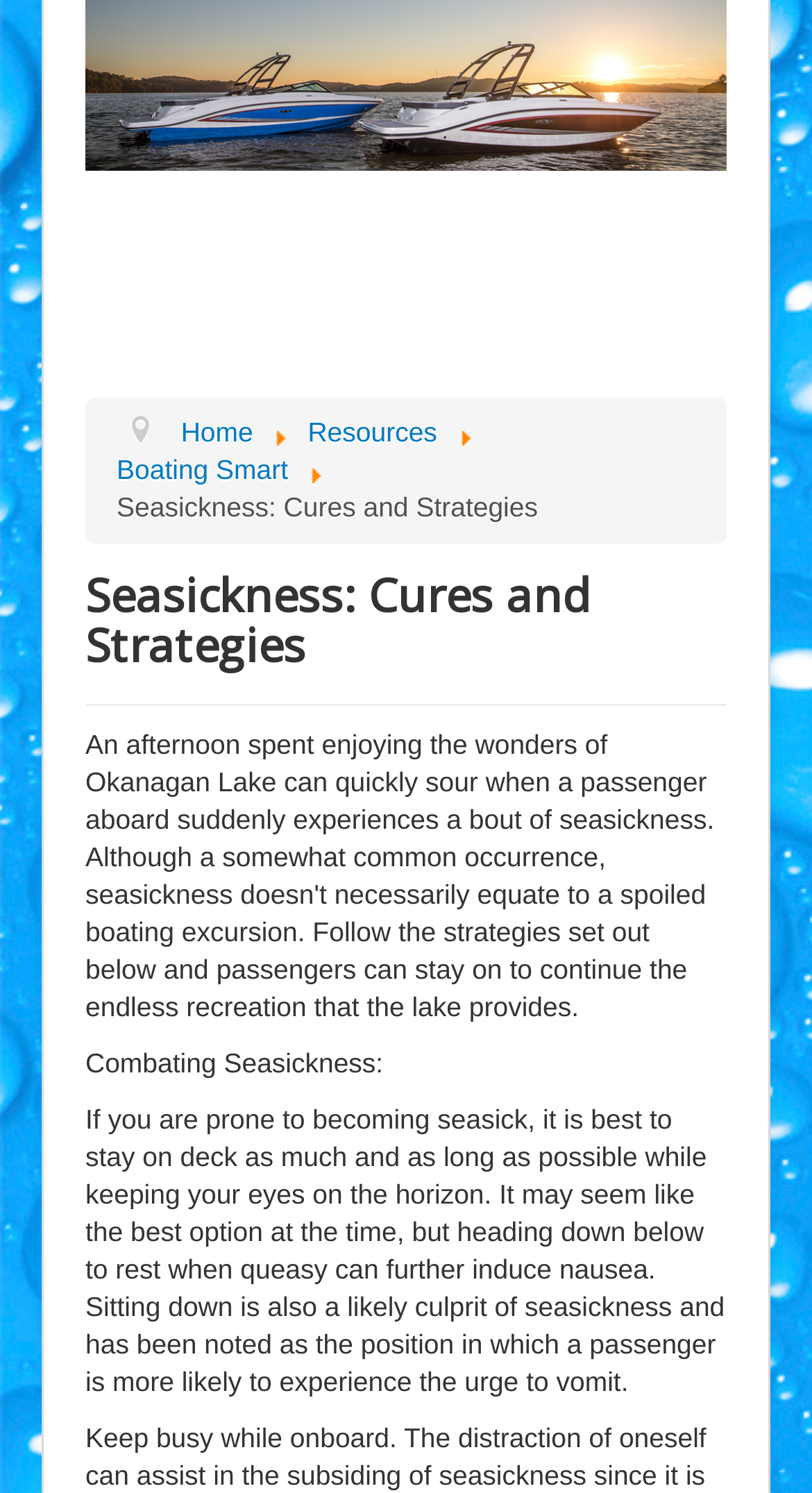Identify the bounding box coordinates for the UI element described as follows: "Home". Ensure the coordinates are four float numbers between 0 and 1, formatted as [left, top, right, bottom].

[0.223, 0.28, 0.312, 0.301]